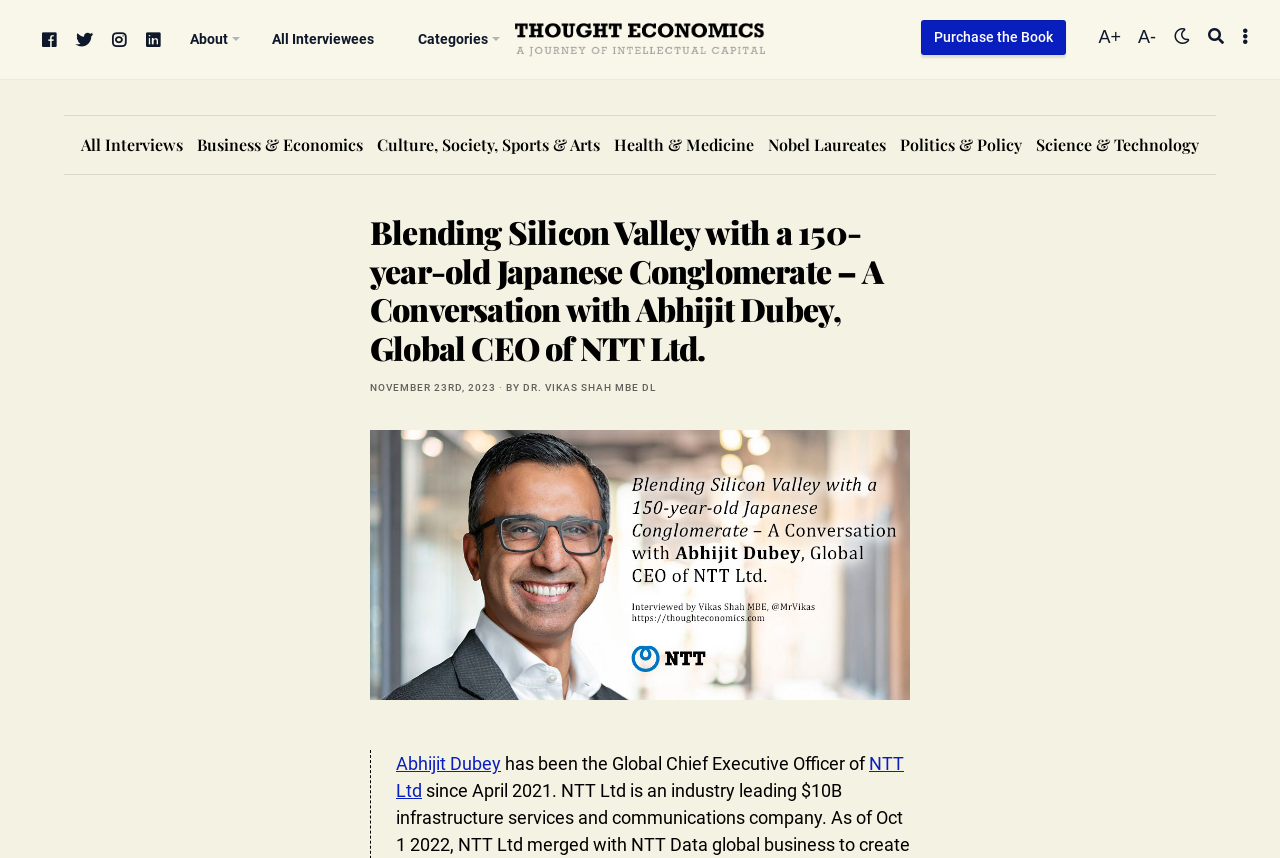Please identify the bounding box coordinates of the area that needs to be clicked to fulfill the following instruction: "Increase font size."

[0.858, 0.031, 0.88, 0.055]